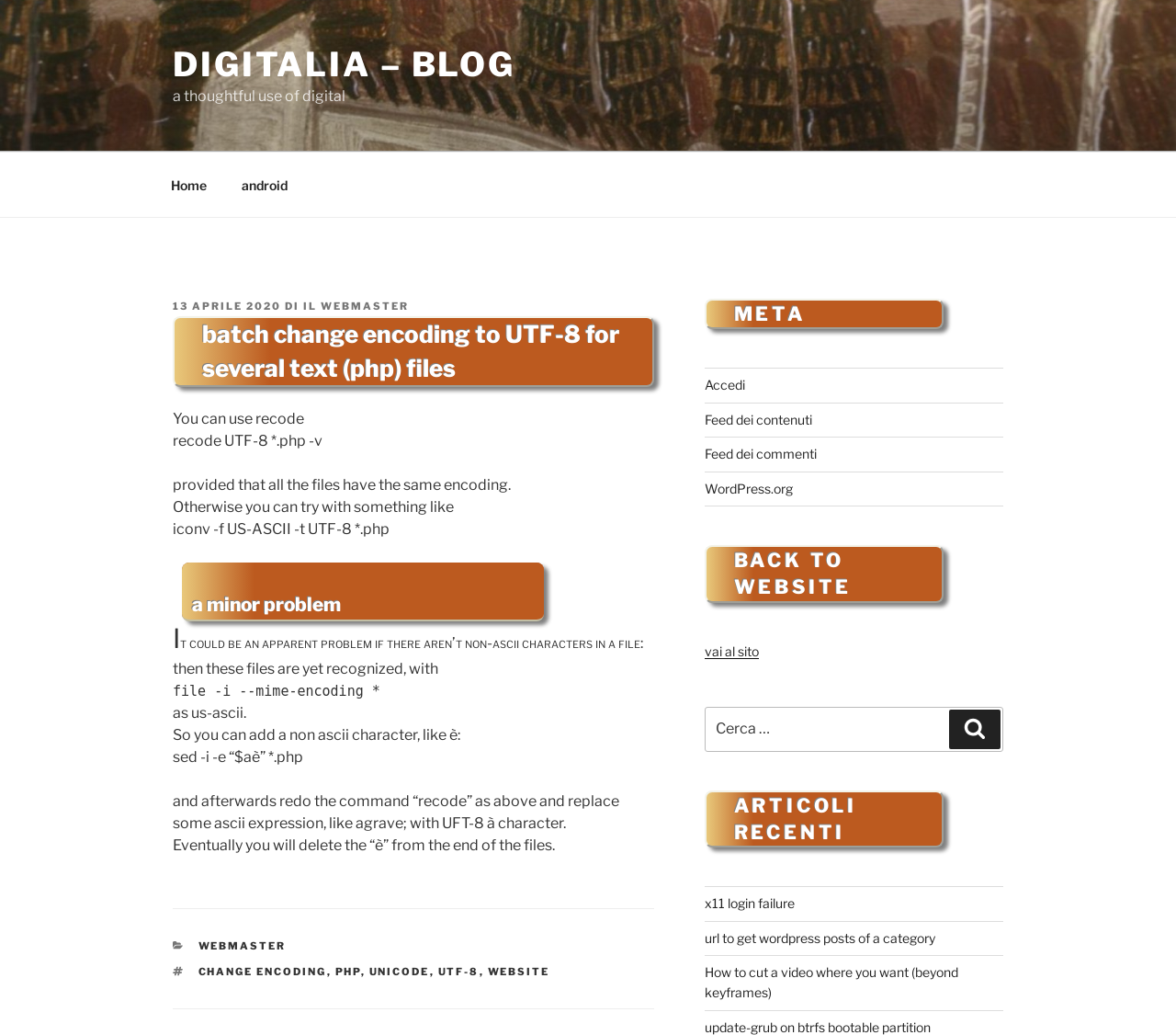Please provide the bounding box coordinates in the format (top-left x, top-left y, bottom-right x, bottom-right y). Remember, all values are floating point numbers between 0 and 1. What is the bounding box coordinate of the region described as: change encoding

[0.168, 0.932, 0.278, 0.945]